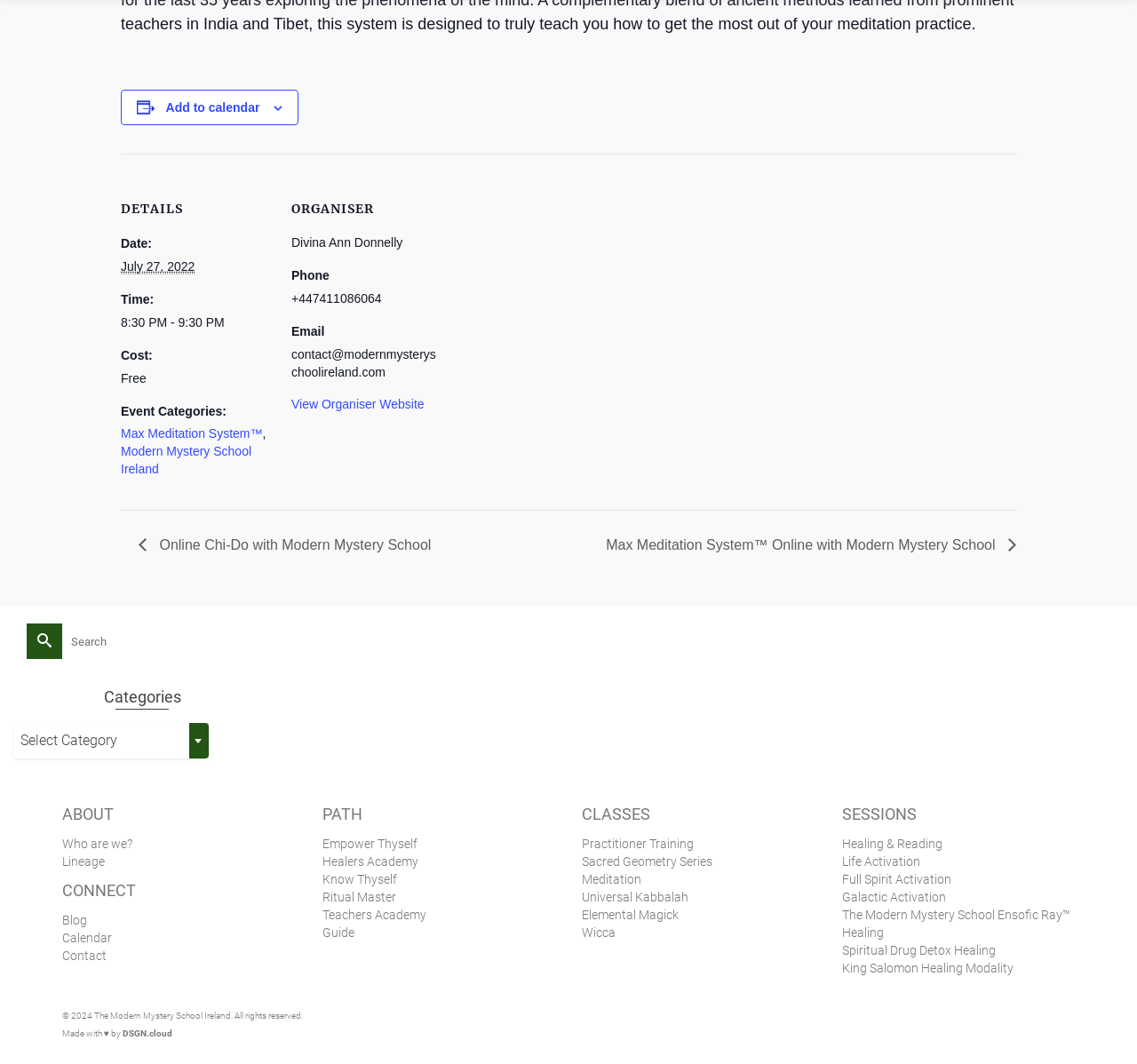What is the cost of the event?
Using the image, provide a detailed and thorough answer to the question.

The cost of the event can be found in the 'DETAILS' section, under the 'Cost:' term, which is specified as 'Free'.